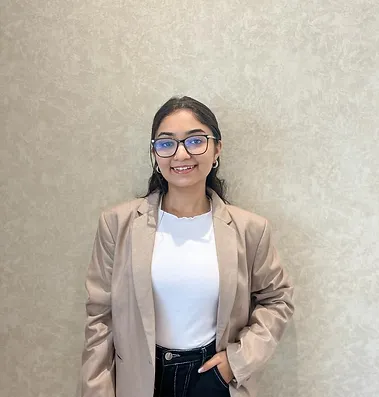What is Kashish Sarvaiya's profession?
From the image, respond using a single word or phrase.

Co-Founder